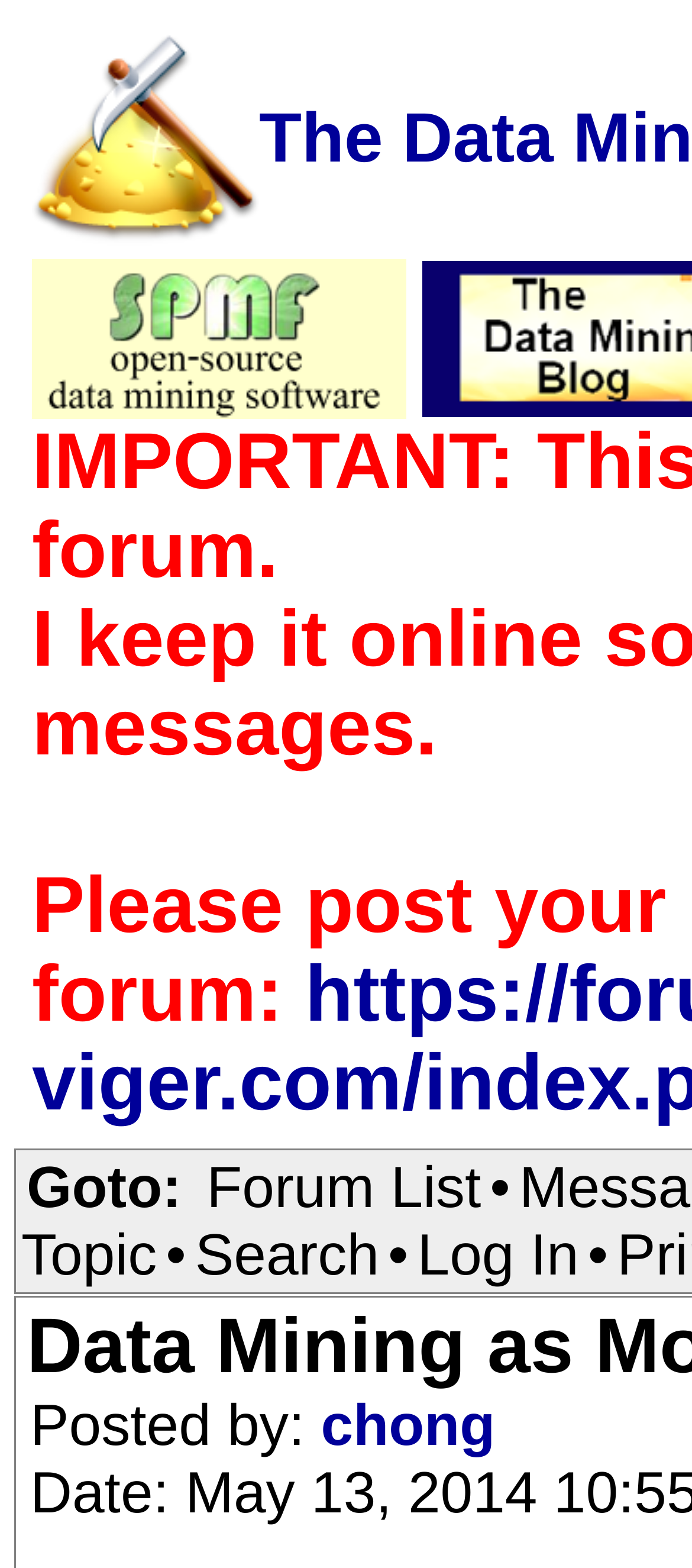Bounding box coordinates are to be given in the format (top-left x, top-left y, bottom-right x, bottom-right y). All values must be floating point numbers between 0 and 1. Provide the bounding box coordinate for the UI element described as: parent_node: The Data Mining Forum

[0.046, 0.192, 0.611, 0.234]